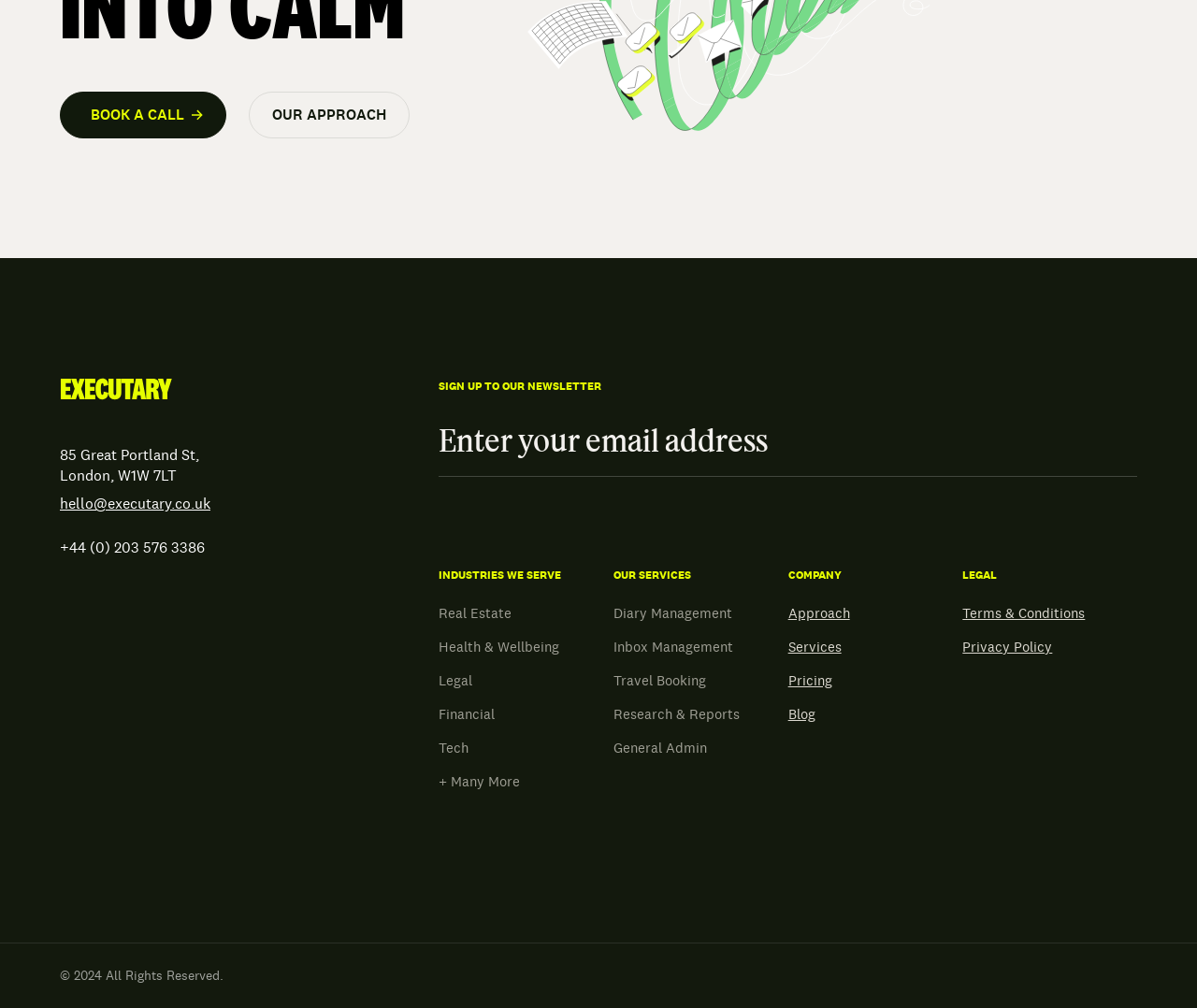Please give a one-word or short phrase response to the following question: 
What is the company's email address?

hello@executary.co.uk